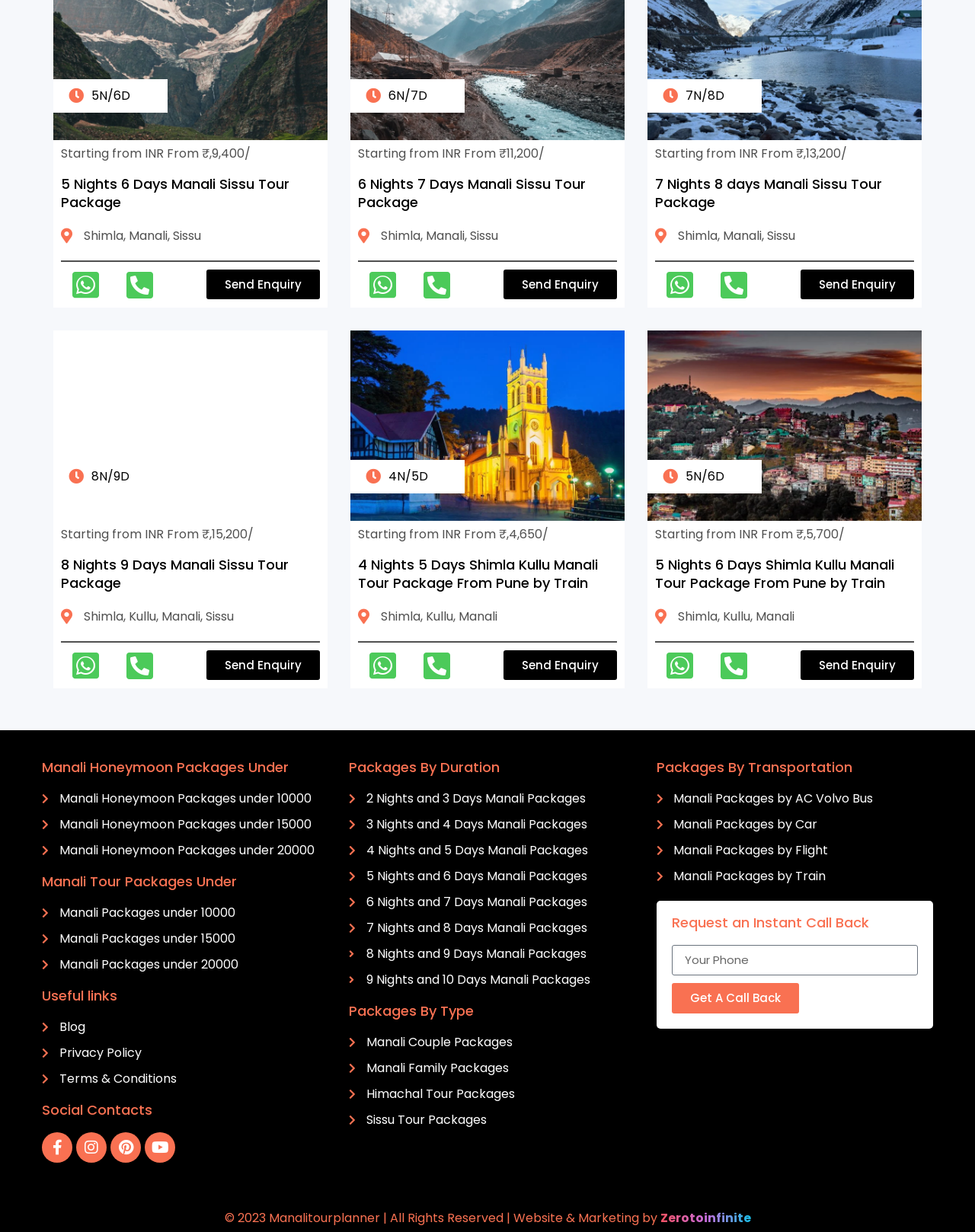Respond with a single word or phrase:
How many social media links are available?

4